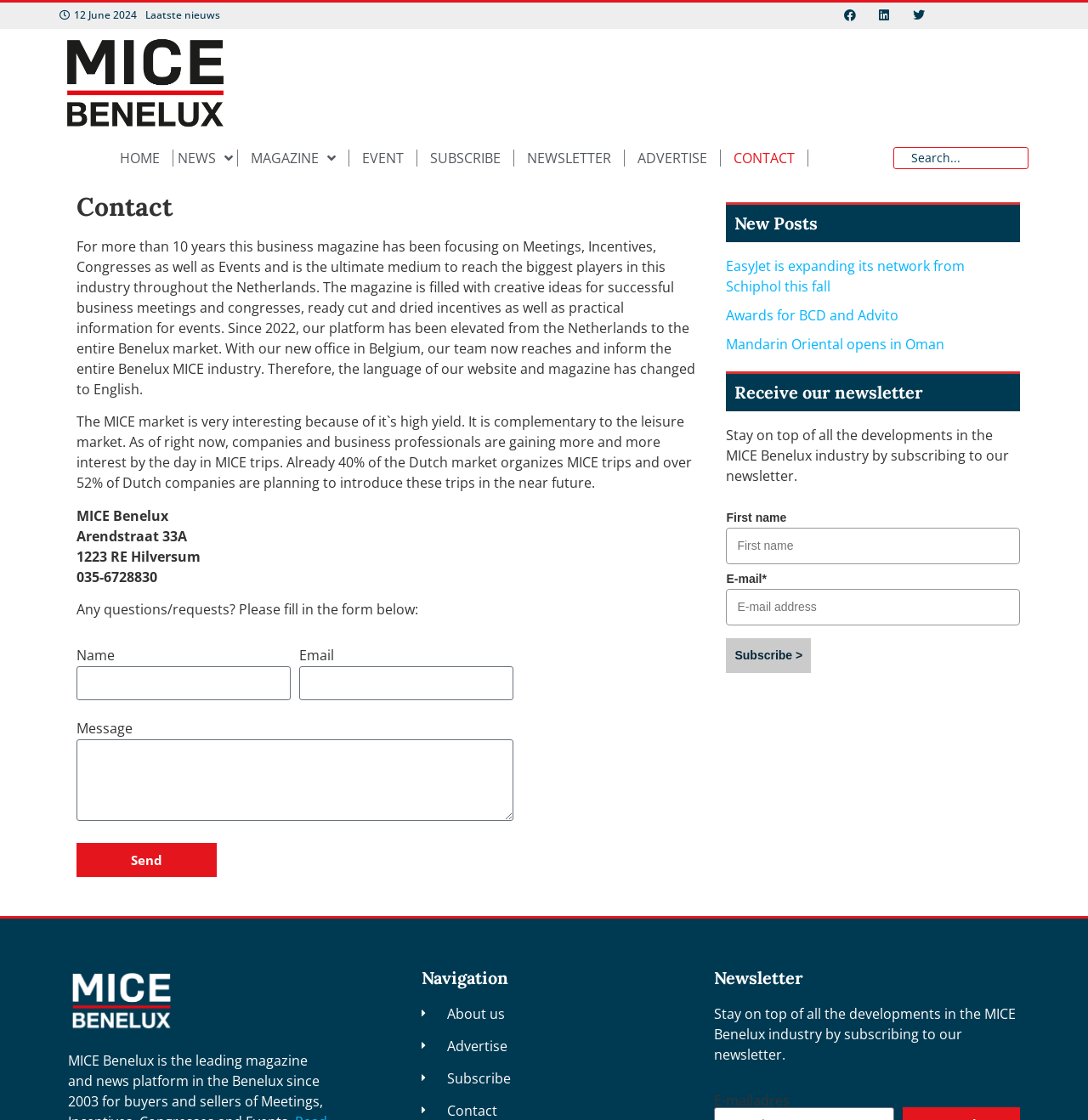What is the topic of the magazine?
Give a single word or phrase as your answer by examining the image.

Meetings, Incentives, Congresses, and Events